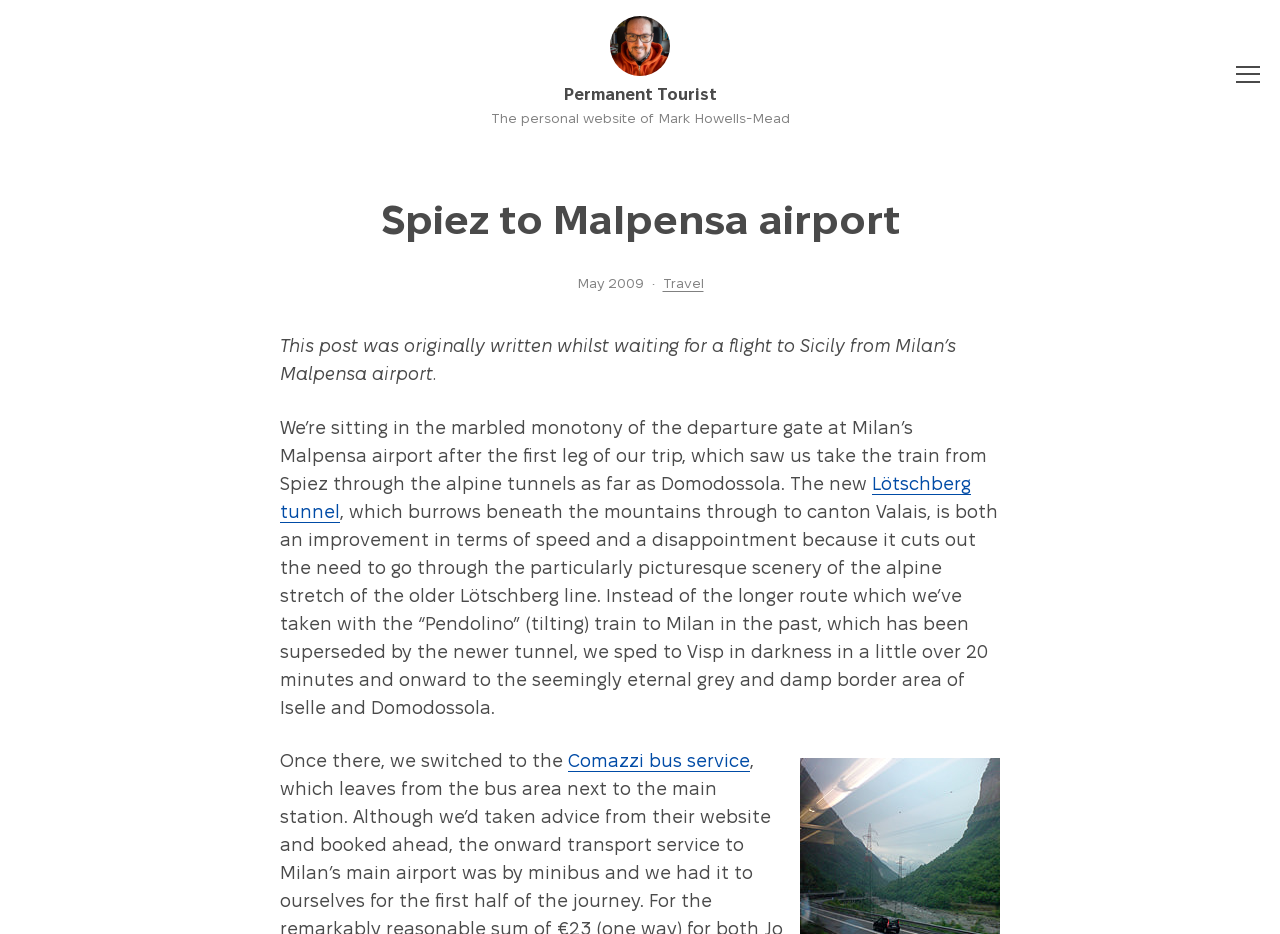From the element description Permanent Tourist, predict the bounding box coordinates of the UI element. The coordinates must be specified in the format (top-left x, top-left y, bottom-right x, bottom-right y) and should be within the 0 to 1 range.

[0.44, 0.094, 0.56, 0.11]